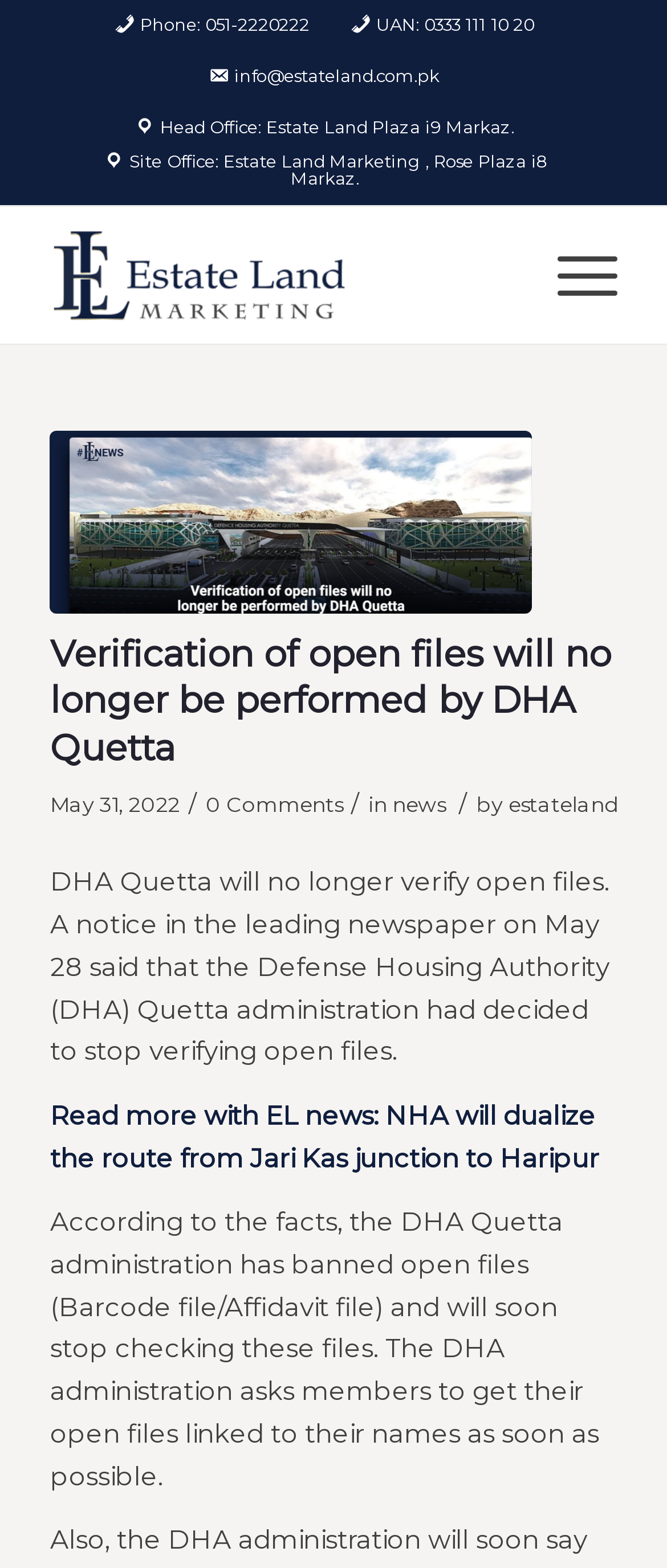Can you locate the main headline on this webpage and provide its text content?

Verification of open files will no longer be performed by DHA Quetta